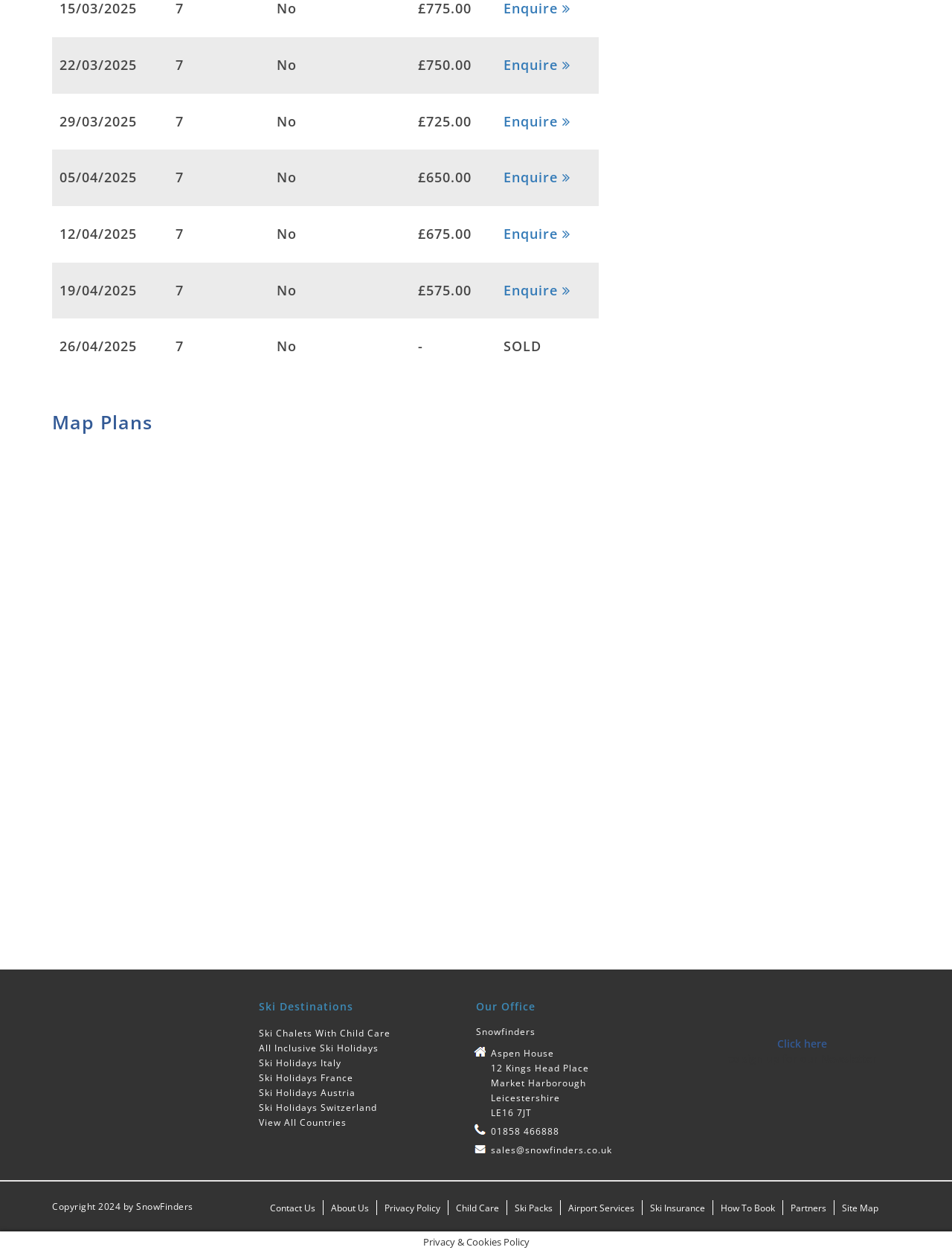Specify the bounding box coordinates of the area to click in order to execute this command: 'View Map Plans'. The coordinates should consist of four float numbers ranging from 0 to 1, and should be formatted as [left, top, right, bottom].

[0.055, 0.327, 0.16, 0.347]